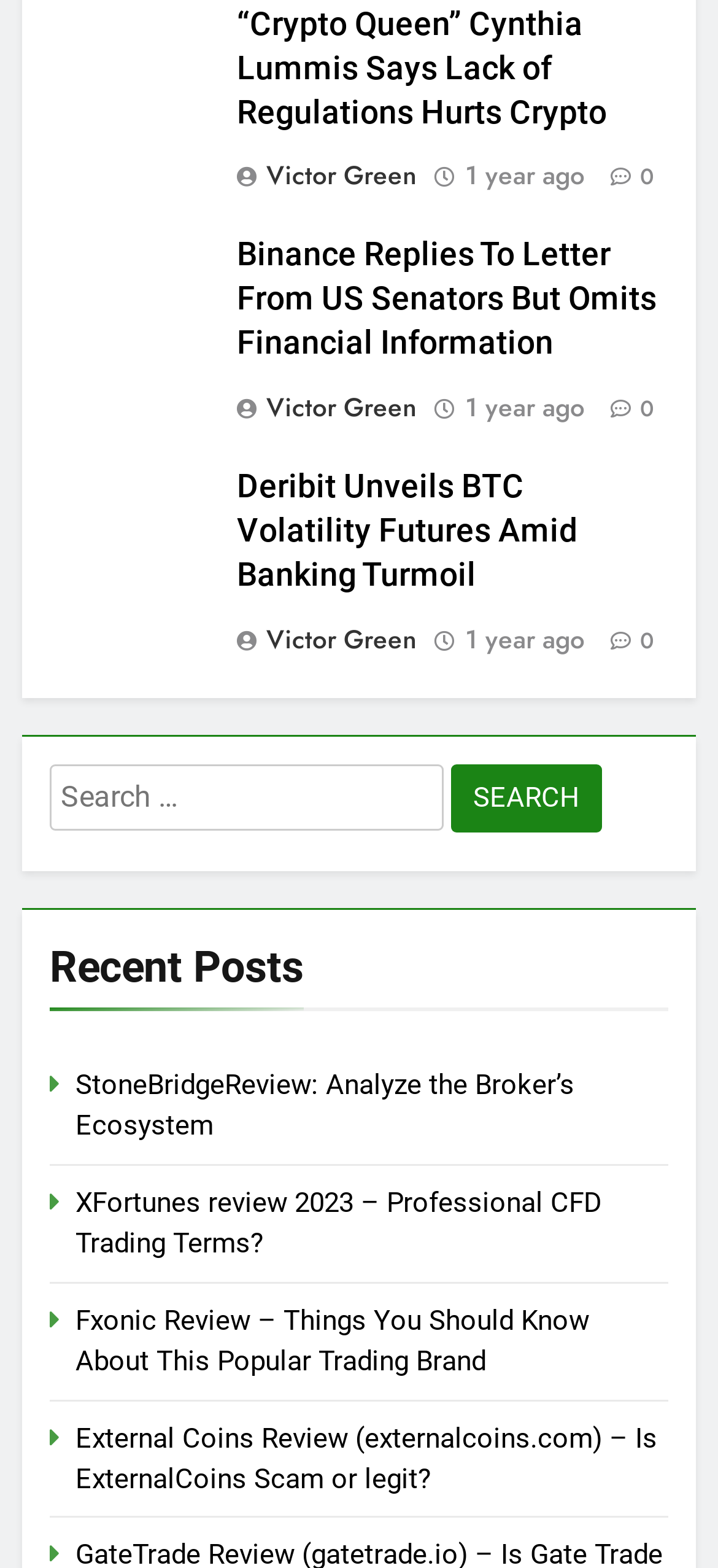Please specify the bounding box coordinates of the area that should be clicked to accomplish the following instruction: "Check the news about Deribit". The coordinates should consist of four float numbers between 0 and 1, i.e., [left, top, right, bottom].

[0.329, 0.297, 0.918, 0.382]